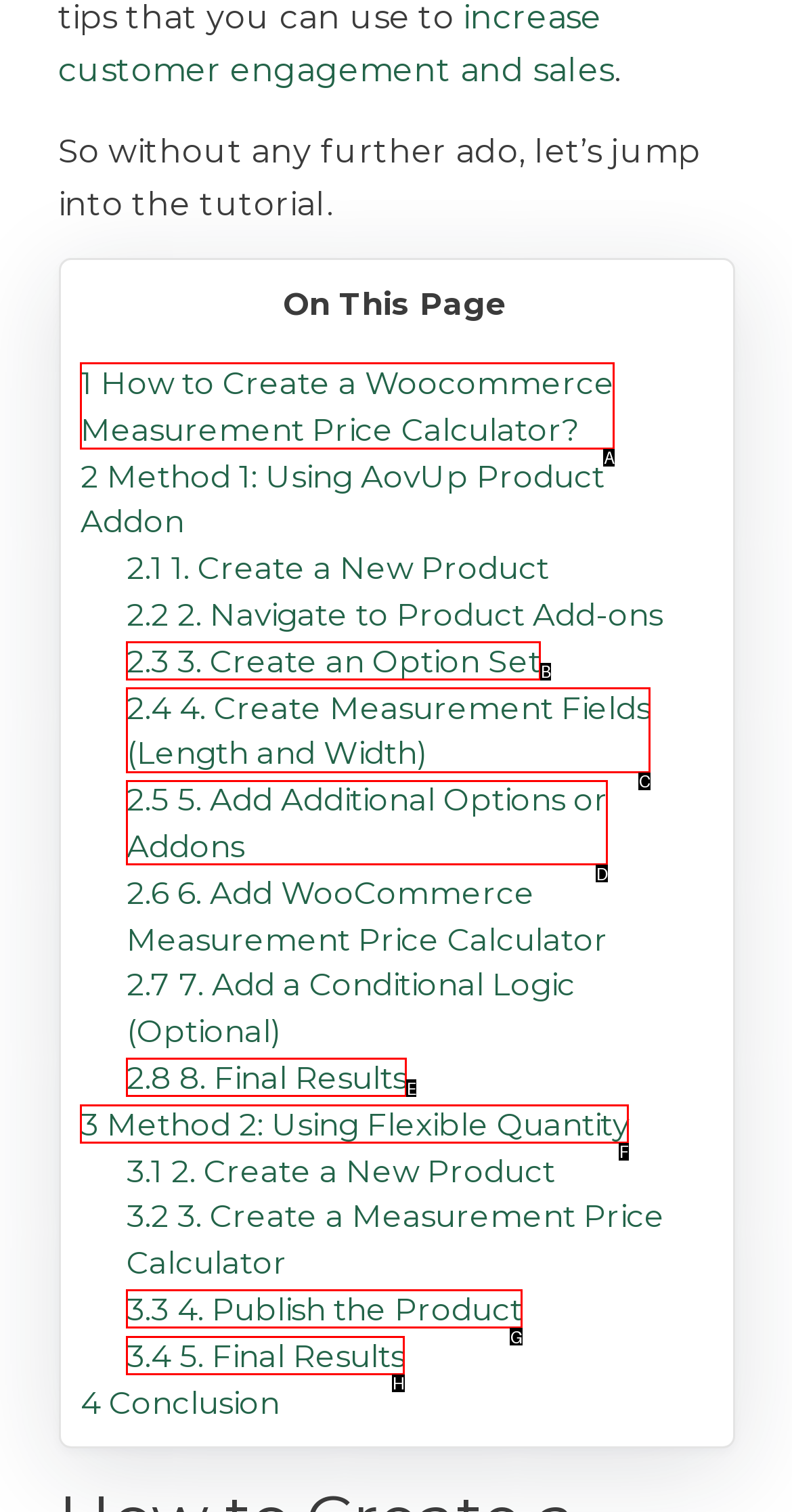Select the letter of the element you need to click to complete this task: Click on '1 How to Create a Woocommerce Measurement Price Calculator?'
Answer using the letter from the specified choices.

A